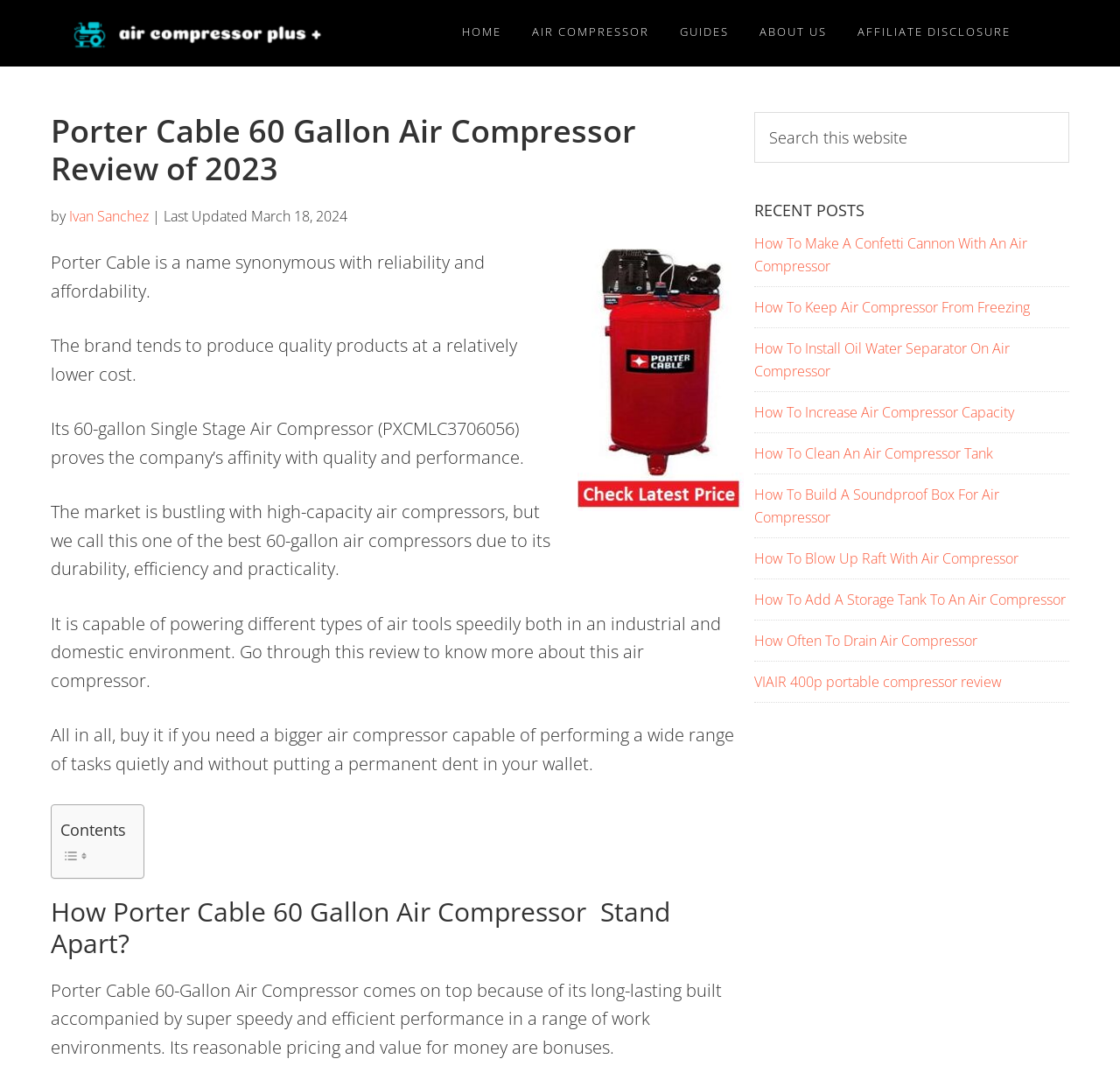How many recent posts are listed?
Using the image as a reference, answer the question with a short word or phrase.

9